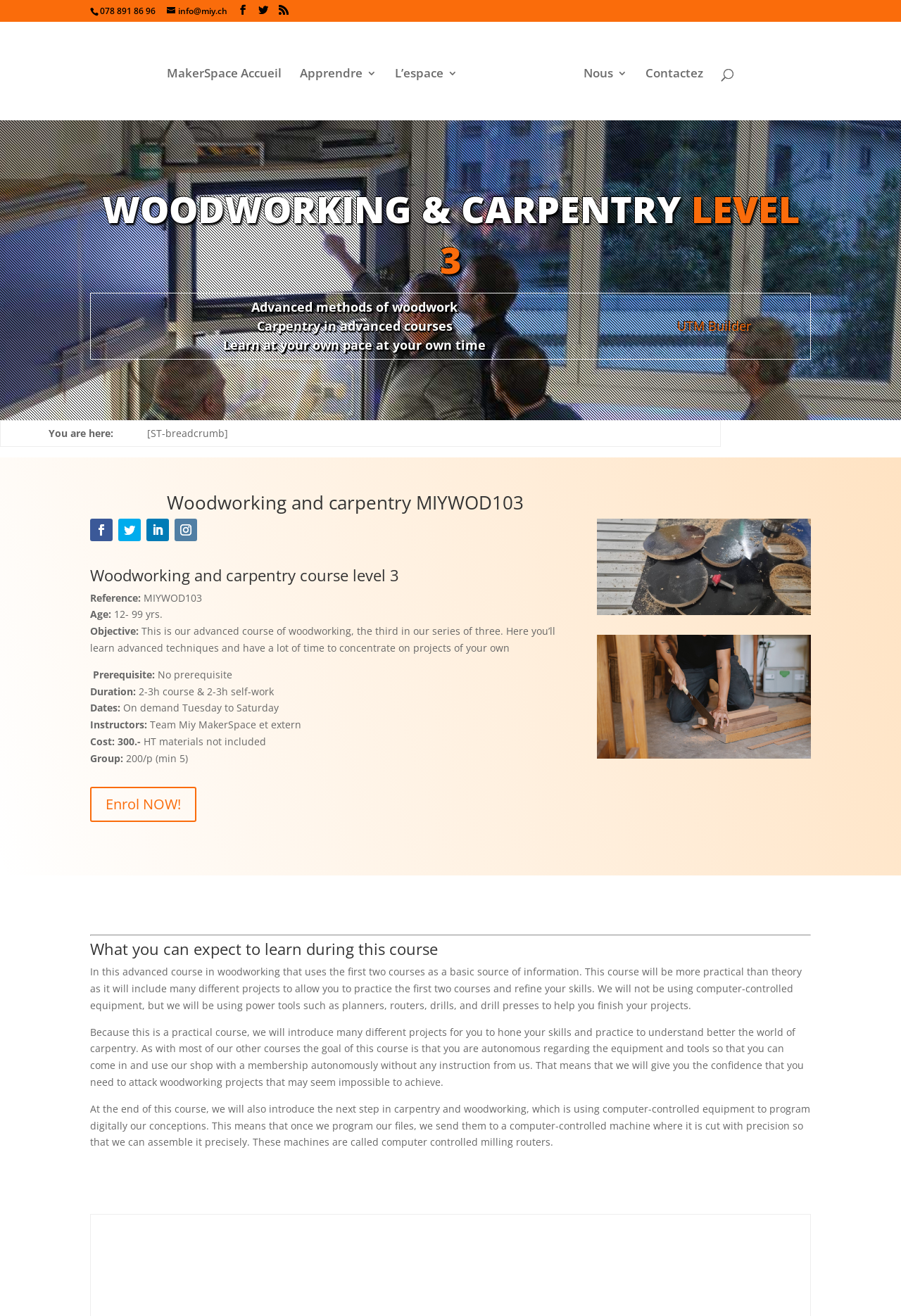Identify the bounding box coordinates of the area you need to click to perform the following instruction: "Contact MIY Makerspace".

[0.716, 0.052, 0.78, 0.092]